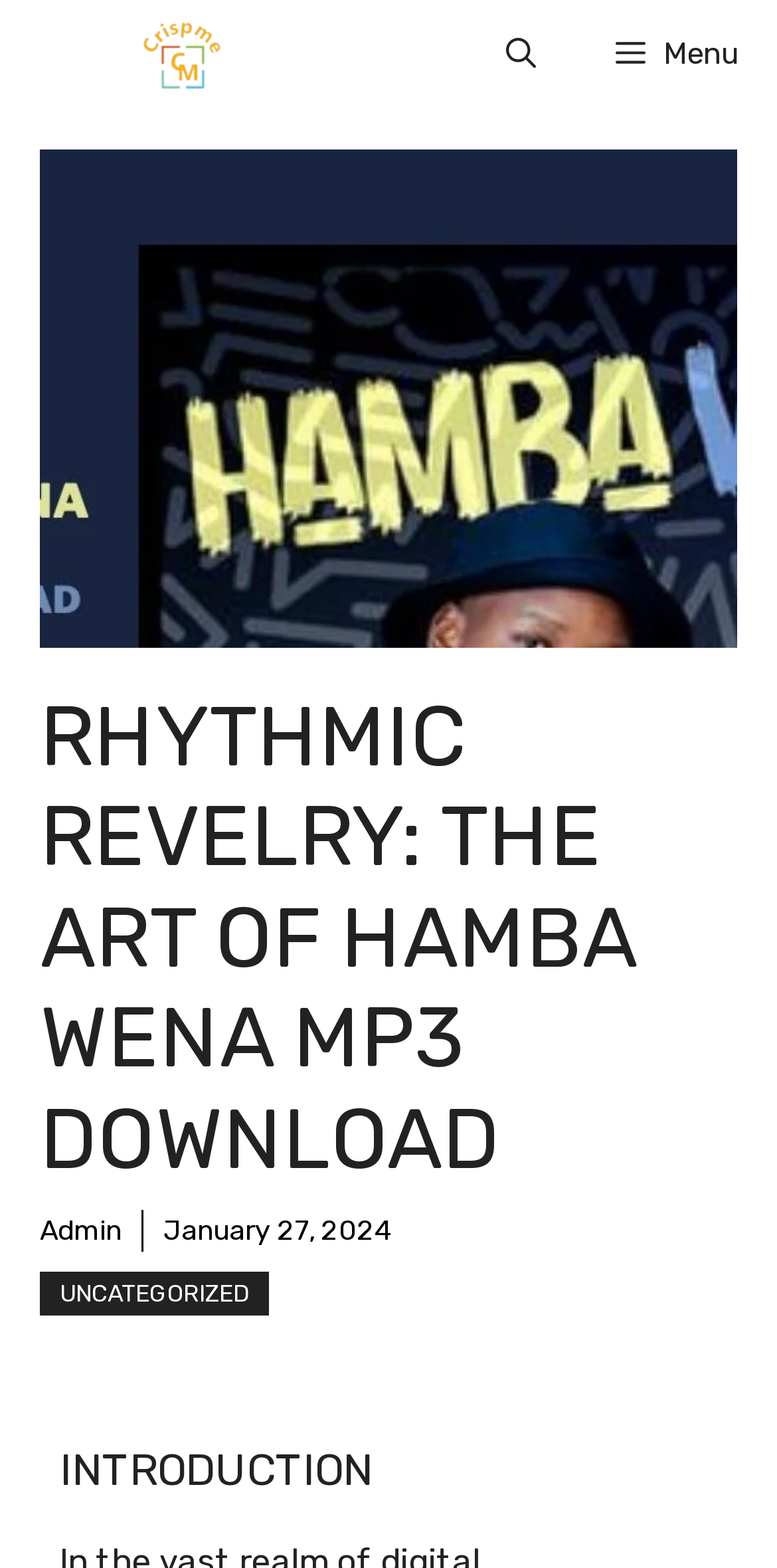What is the name of the website?
Look at the webpage screenshot and answer the question with a detailed explanation.

The name of the website can be determined by looking at the top-left corner of the webpage, where the logo 'Crispme' is displayed, which is also a link.